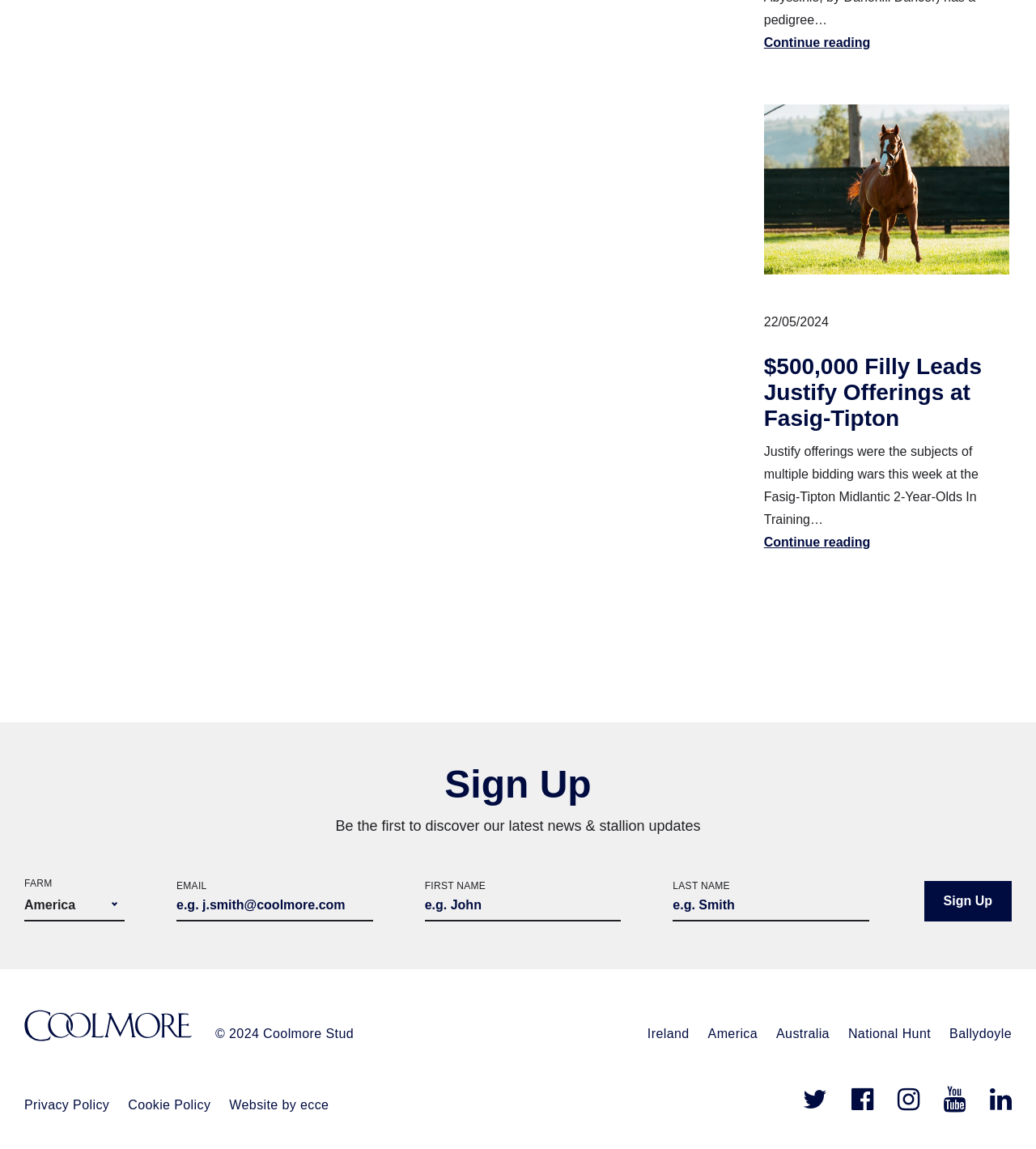Given the element description "View Coolmore on Facebook" in the screenshot, predict the bounding box coordinates of that UI element.

[0.822, 0.946, 0.843, 0.968]